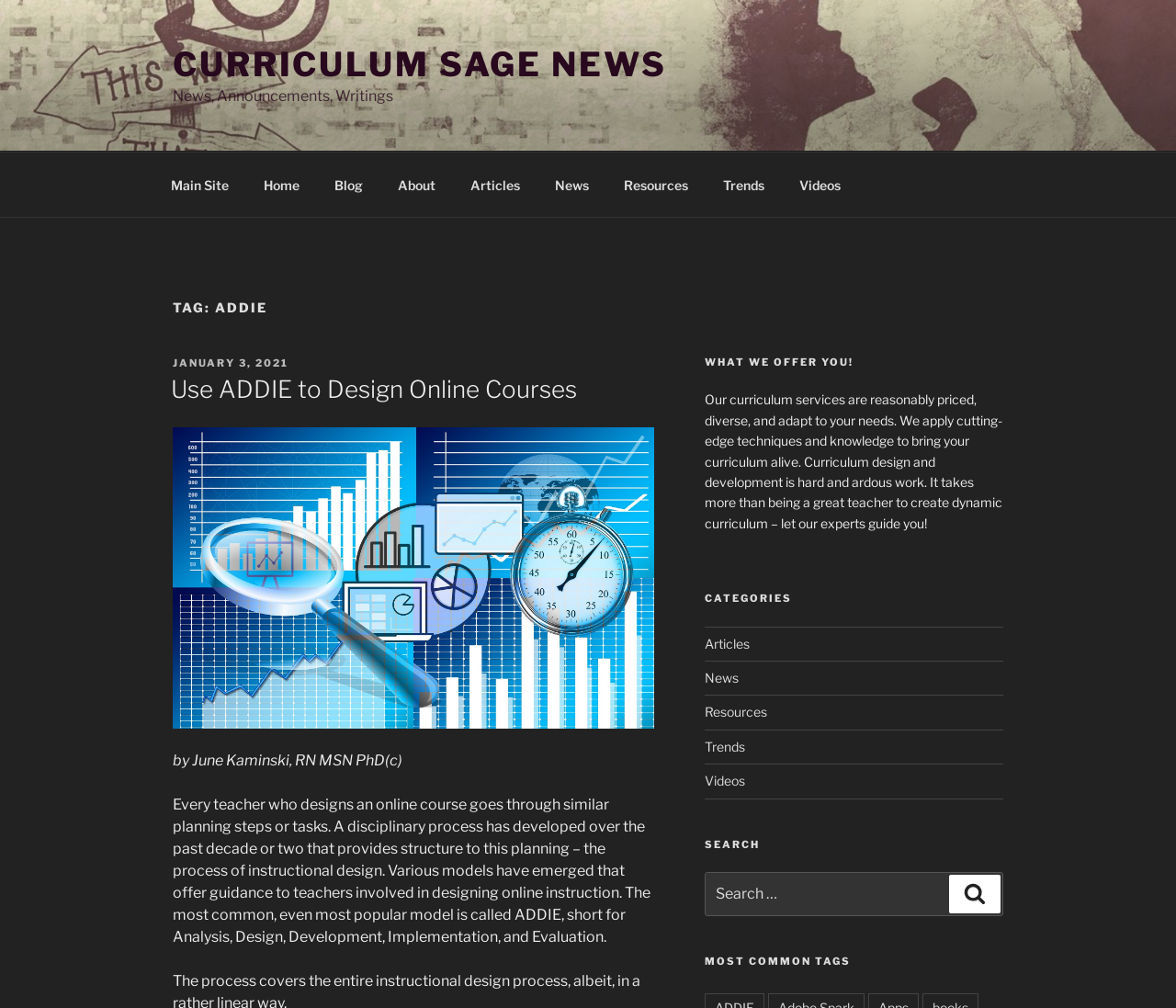Using a single word or phrase, answer the following question: 
What is the main topic of the article?

ADDIE